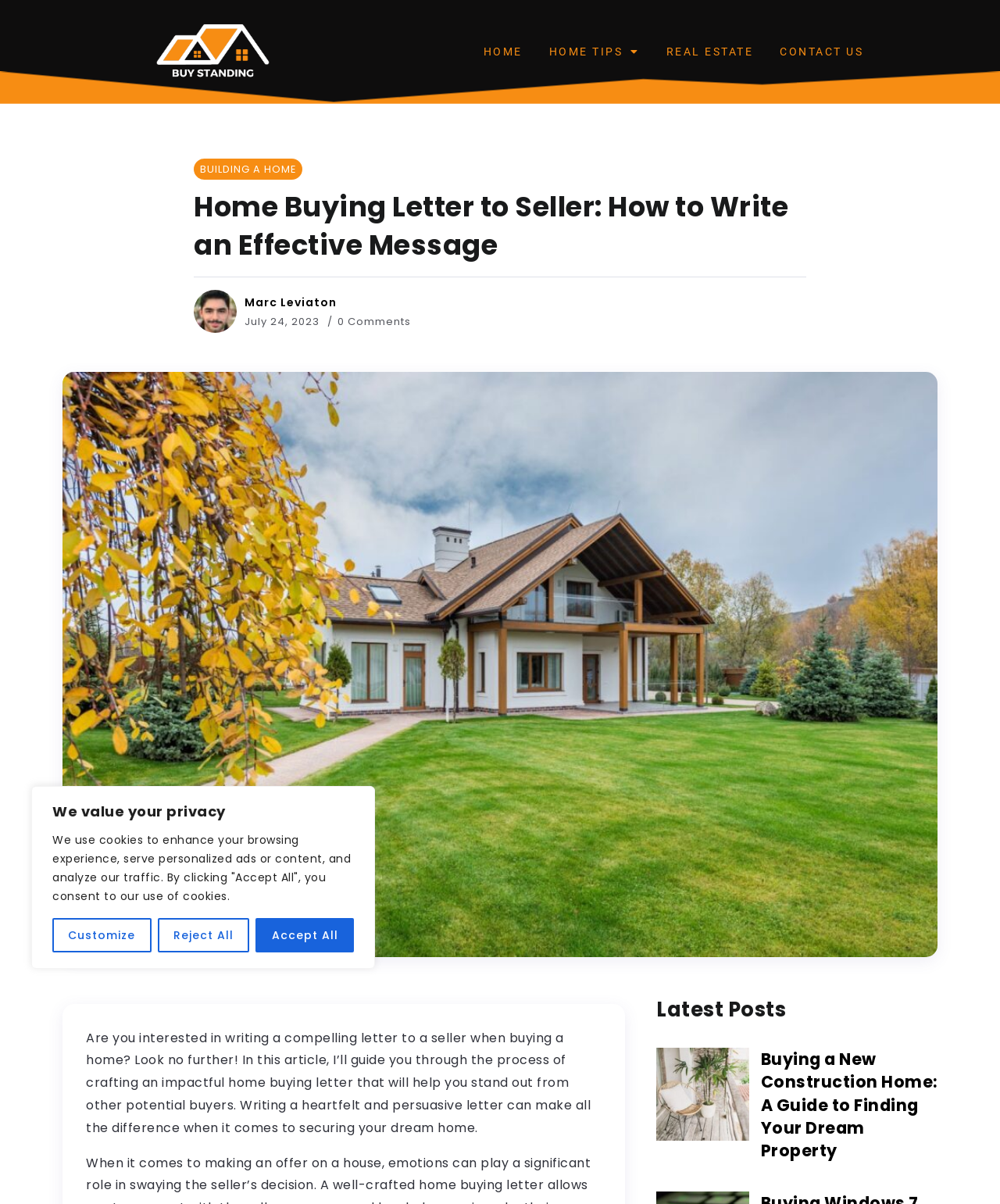Pinpoint the bounding box coordinates of the clickable element needed to complete the instruction: "Read the article about Home Buying Letter to Seller". The coordinates should be provided as four float numbers between 0 and 1: [left, top, right, bottom].

[0.194, 0.156, 0.806, 0.231]